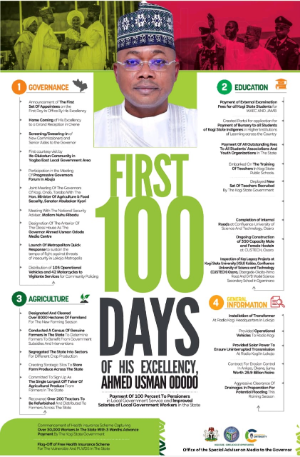Based on what you see in the screenshot, provide a thorough answer to this question: What is Ahmed Usman Ododo wearing?

The photograph of Ahmed Usman Ododo at the top of the infographic shows him wearing traditional attire, which is mentioned in the caption as emphasizing his leadership.